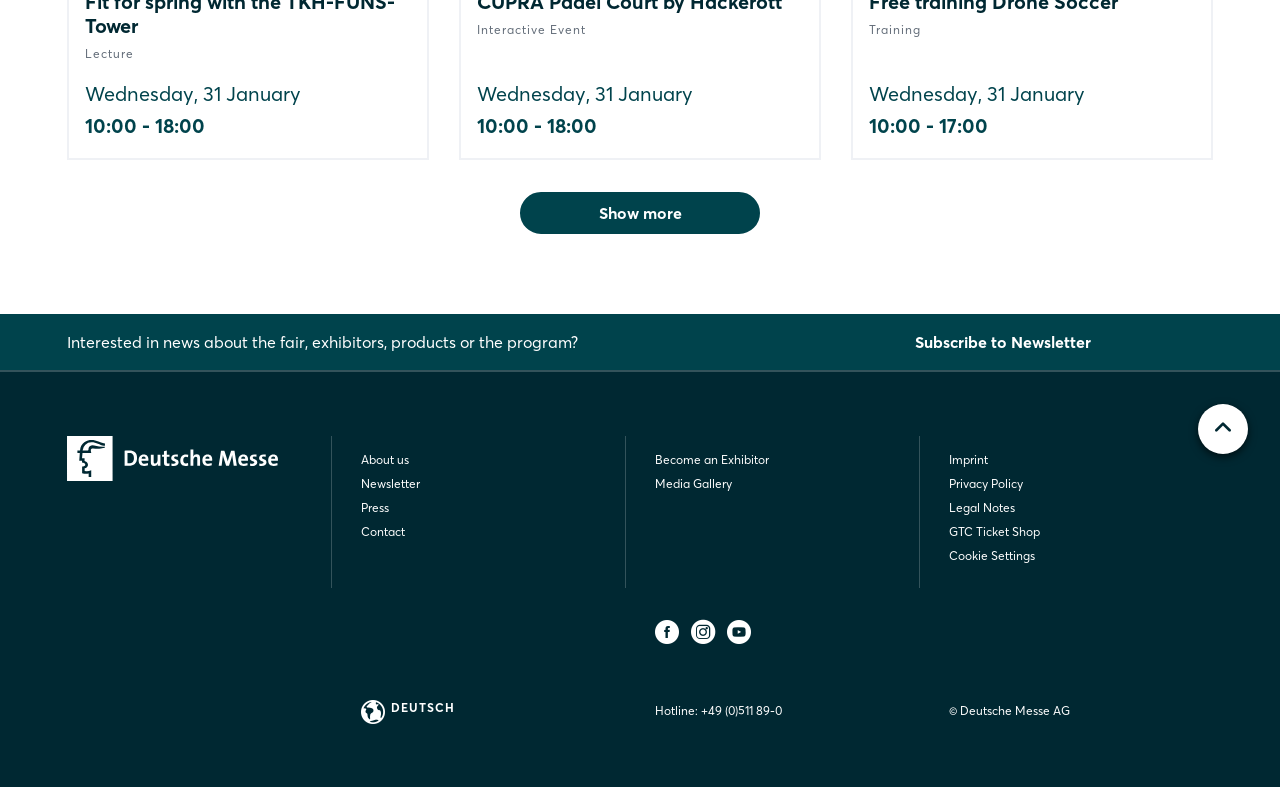Please locate the bounding box coordinates of the element that should be clicked to complete the given instruction: "Subscribe to Newsletter".

[0.714, 0.419, 0.935, 0.449]